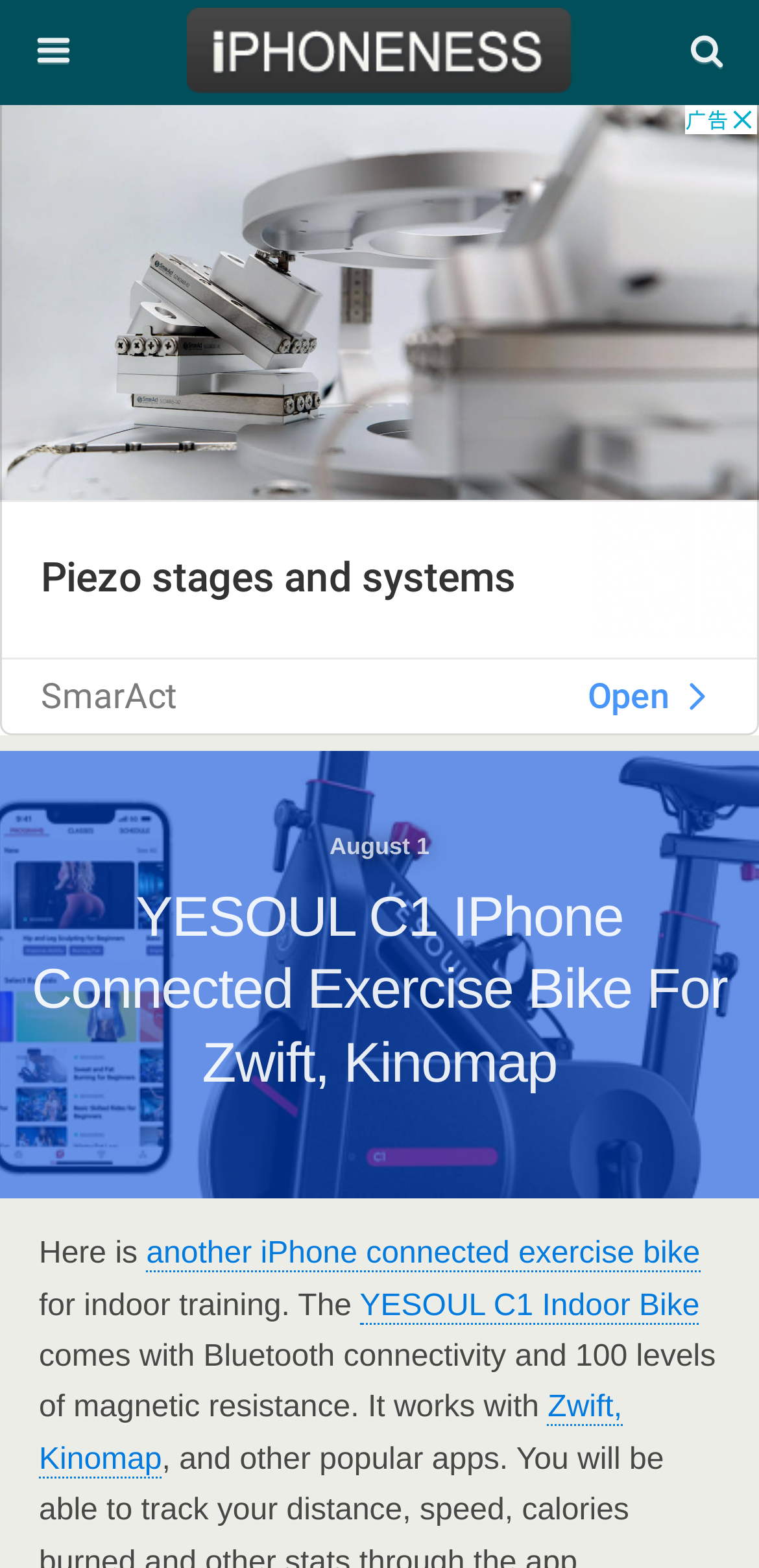What is the logo image located at?
Using the image provided, answer with just one word or phrase.

Top left corner